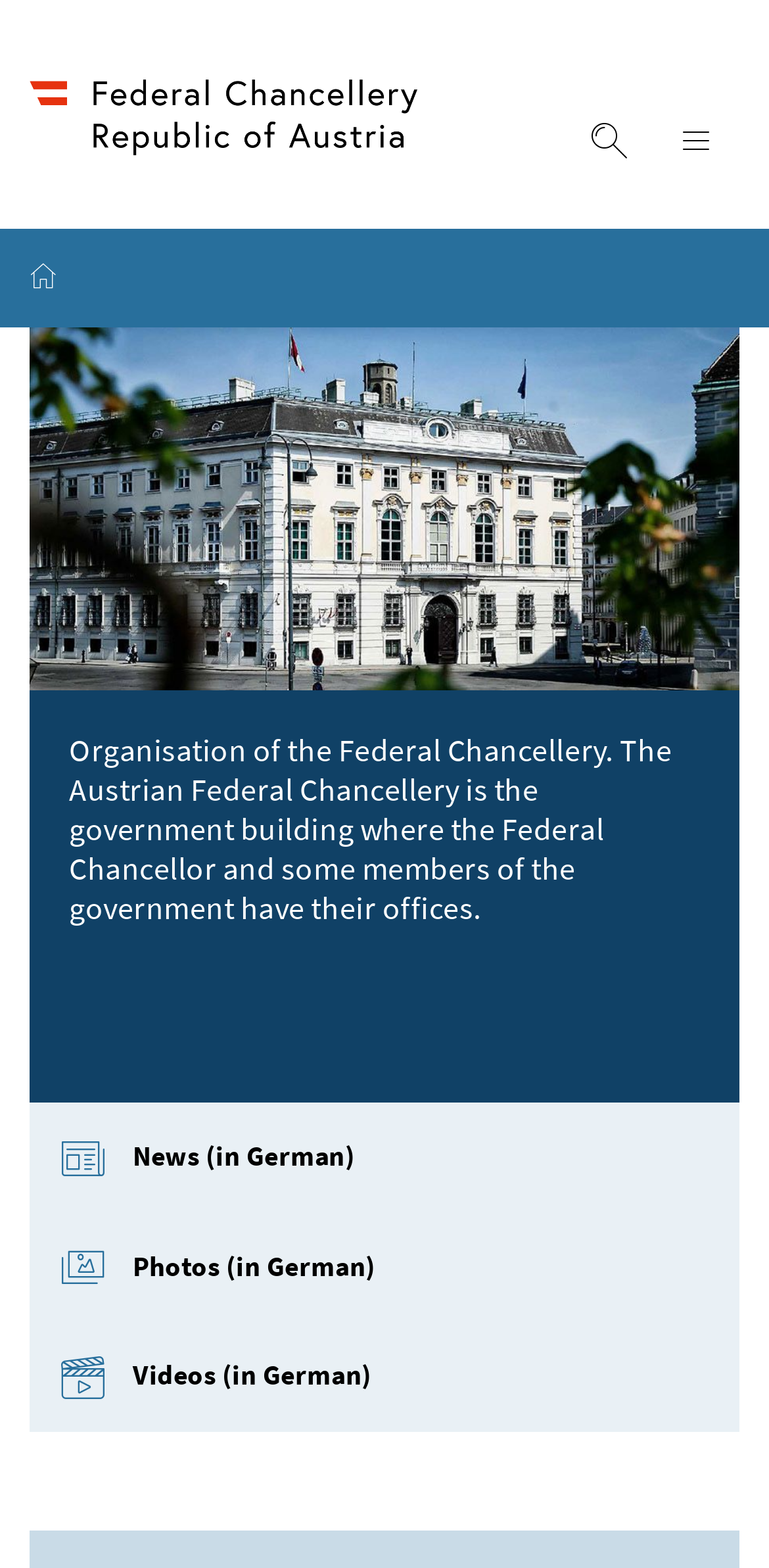How many links are in the breadcrumb navigation? Examine the screenshot and reply using just one word or a brief phrase.

1